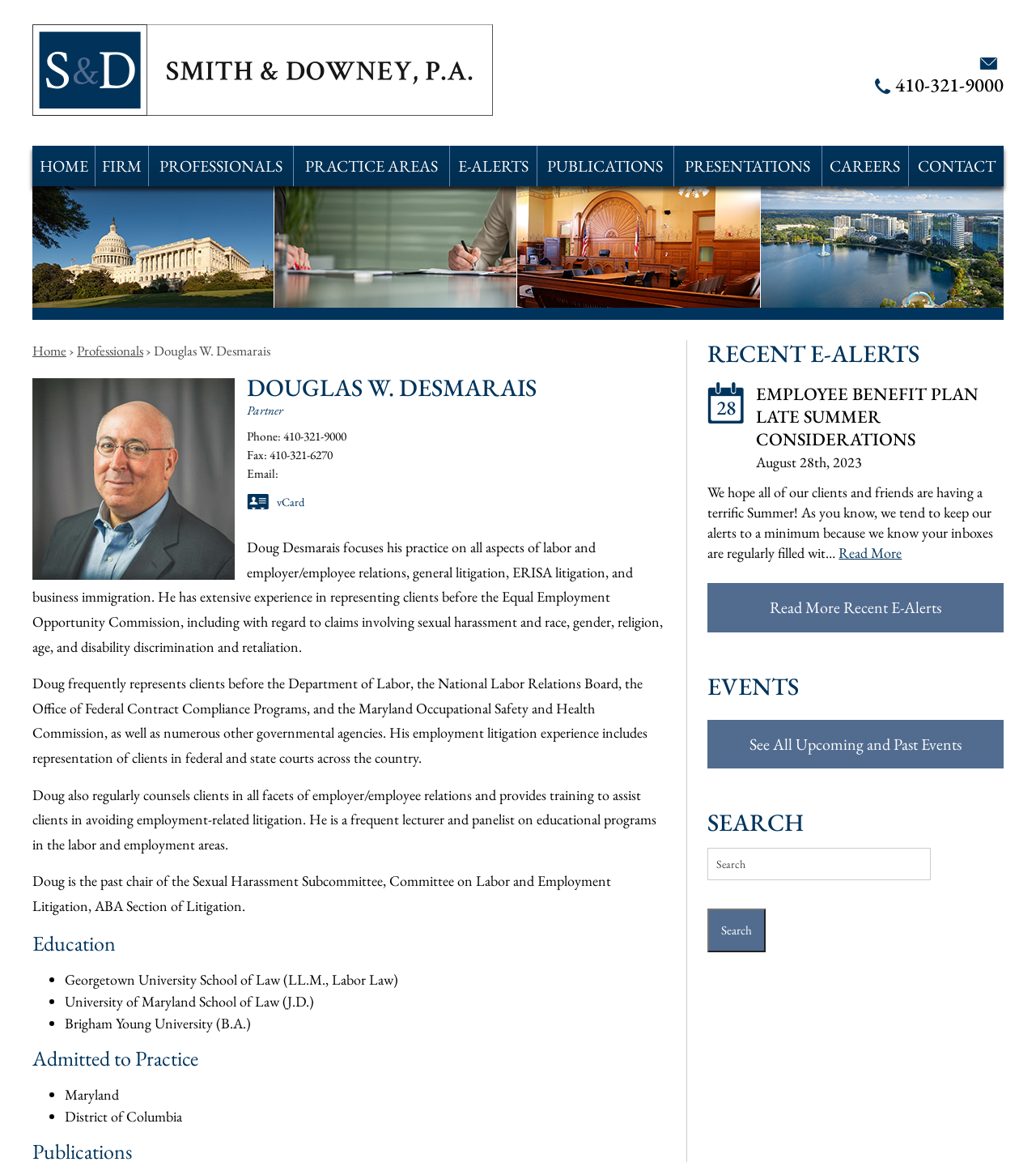What is the name of the law school the lawyer attended?
Using the image as a reference, give an elaborate response to the question.

I found the answer by looking at the ListMarker '•' and the corresponding StaticText 'Georgetown University School of Law (LL.M., Labor Law)' which is the name of the law school the lawyer attended.